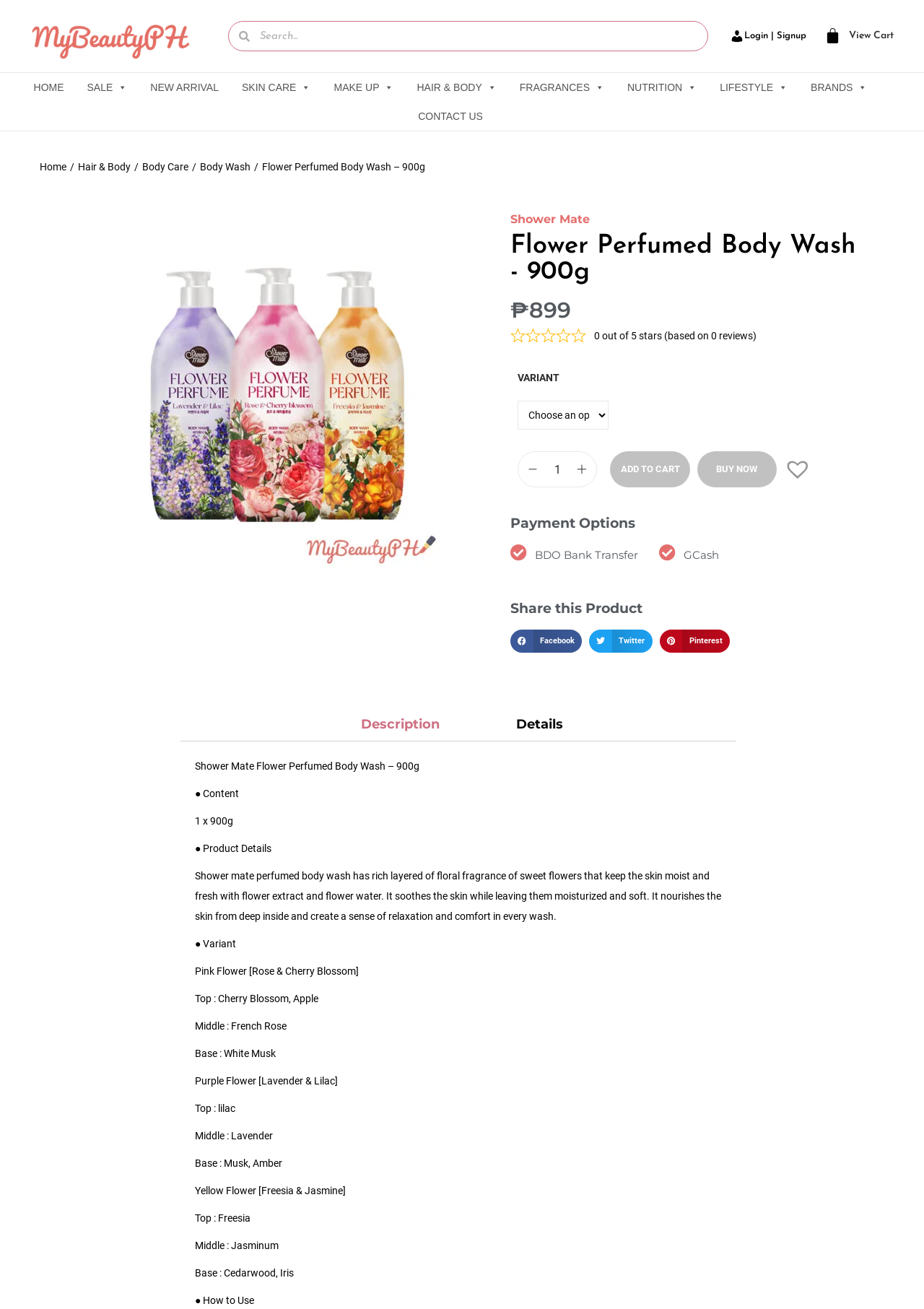Identify the bounding box coordinates for the element you need to click to achieve the following task: "Search for a product". Provide the bounding box coordinates as four float numbers between 0 and 1, in the form [left, top, right, bottom].

[0.247, 0.016, 0.767, 0.039]